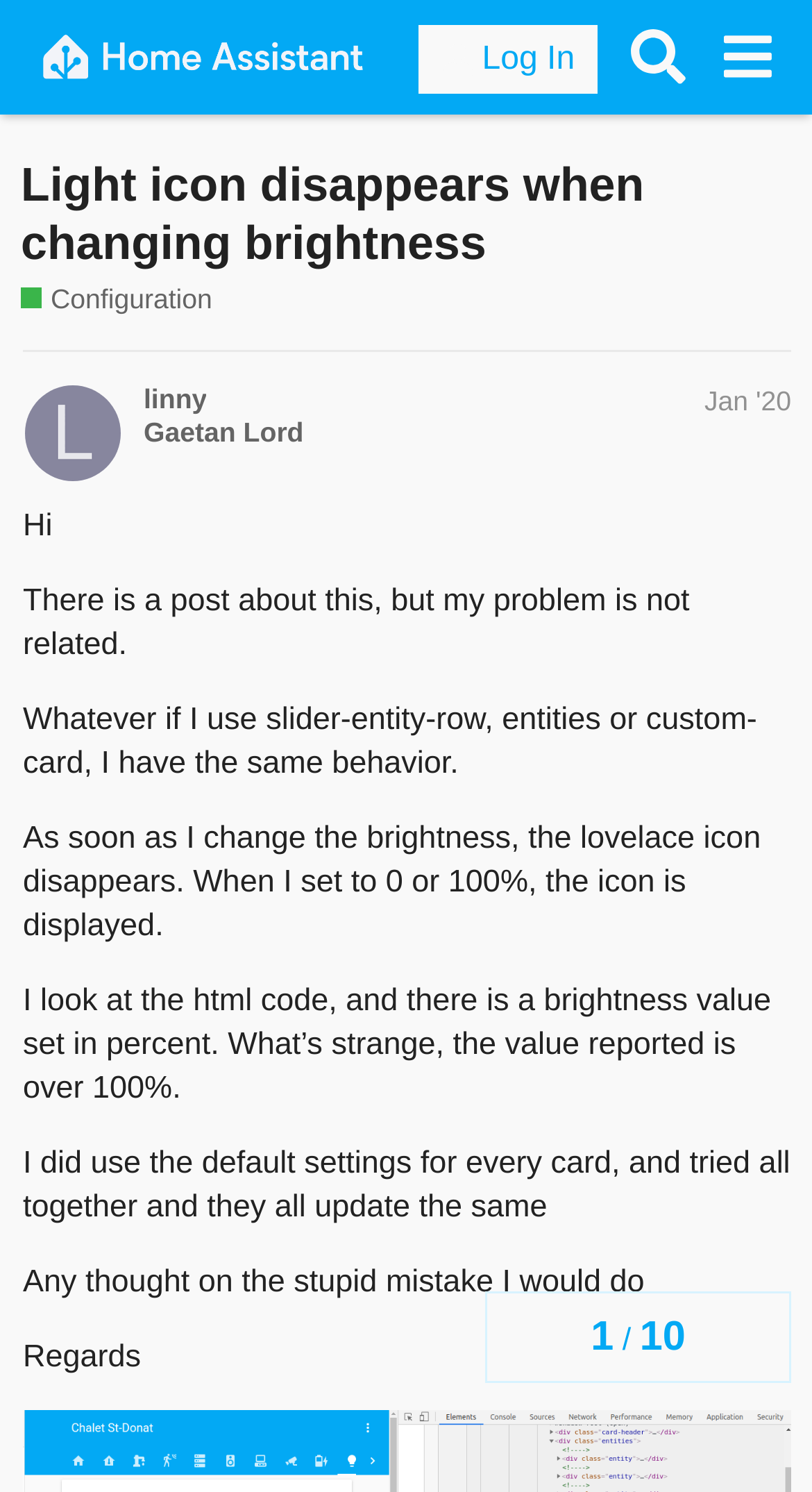Locate the primary heading on the webpage and return its text.

Light icon disappears when changing brightness